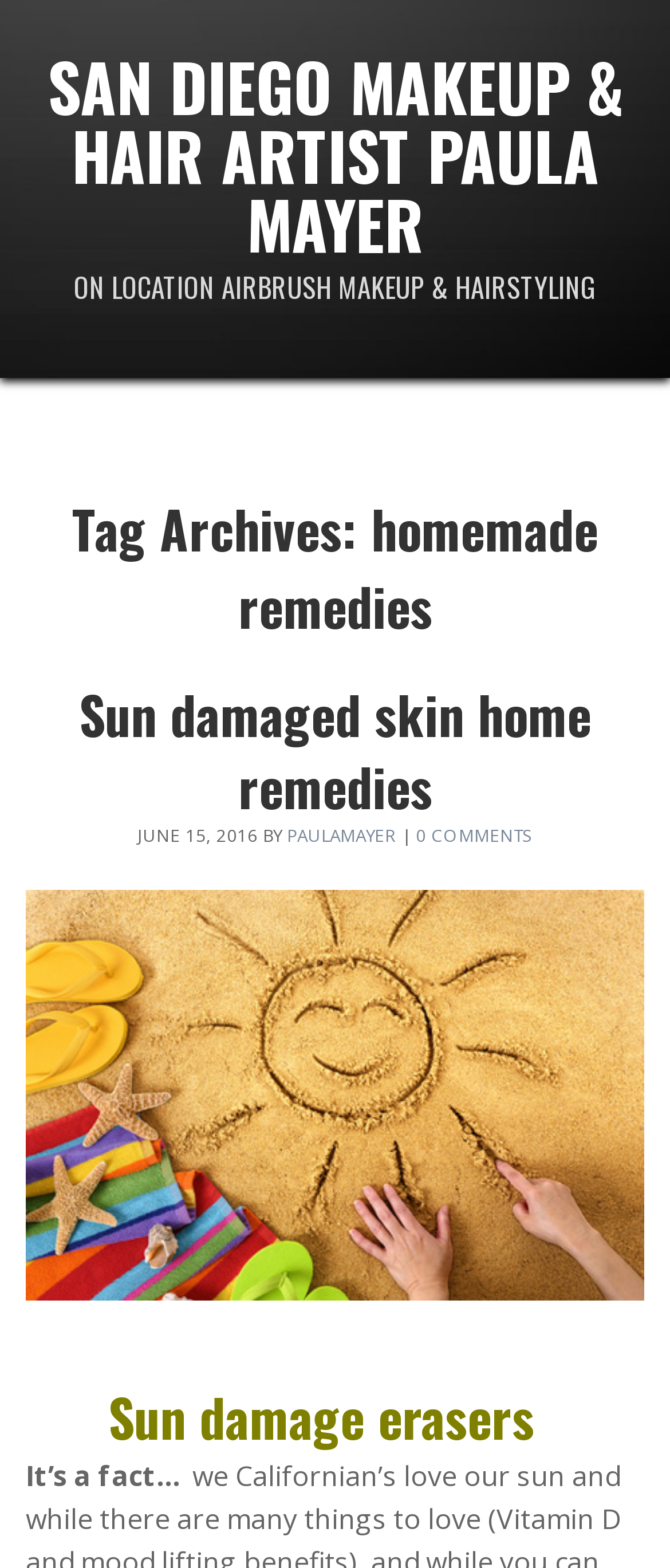What is the category of the current webpage?
Please describe in detail the information shown in the image to answer the question.

Based on the webpage structure and content, it appears to be a blog or archive page related to makeup and hair, specifically focusing on homemade remedies.